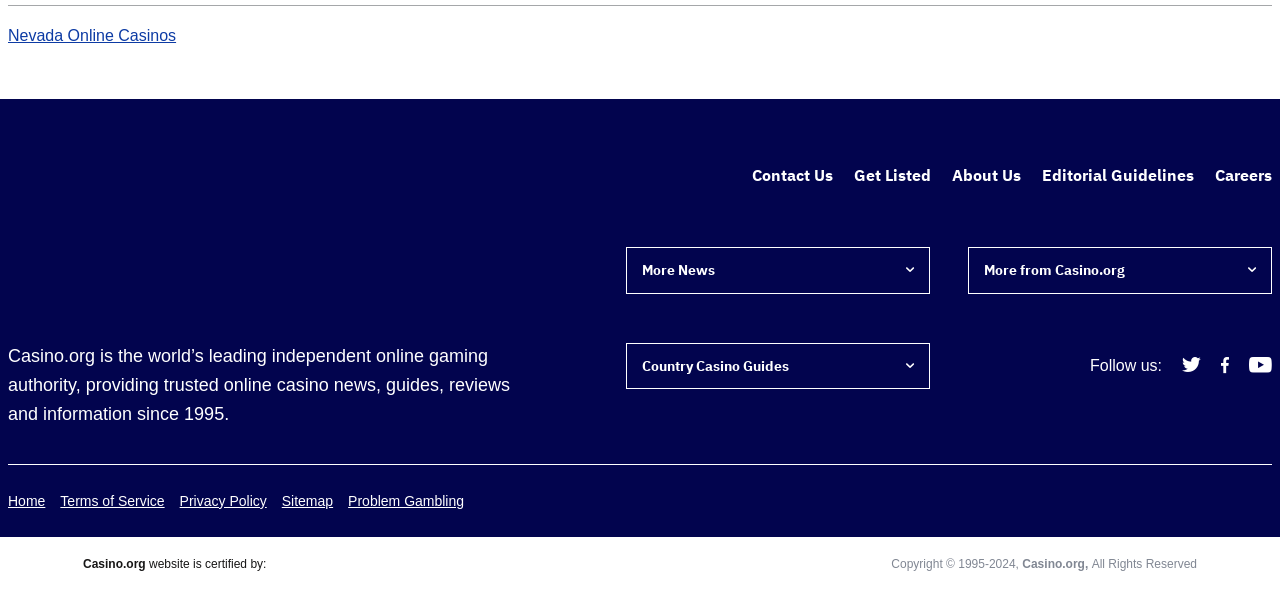Determine the bounding box for the described HTML element: "Nevada Online Casinos". Ensure the coordinates are four float numbers between 0 and 1 in the format [left, top, right, bottom].

[0.006, 0.045, 0.15, 0.074]